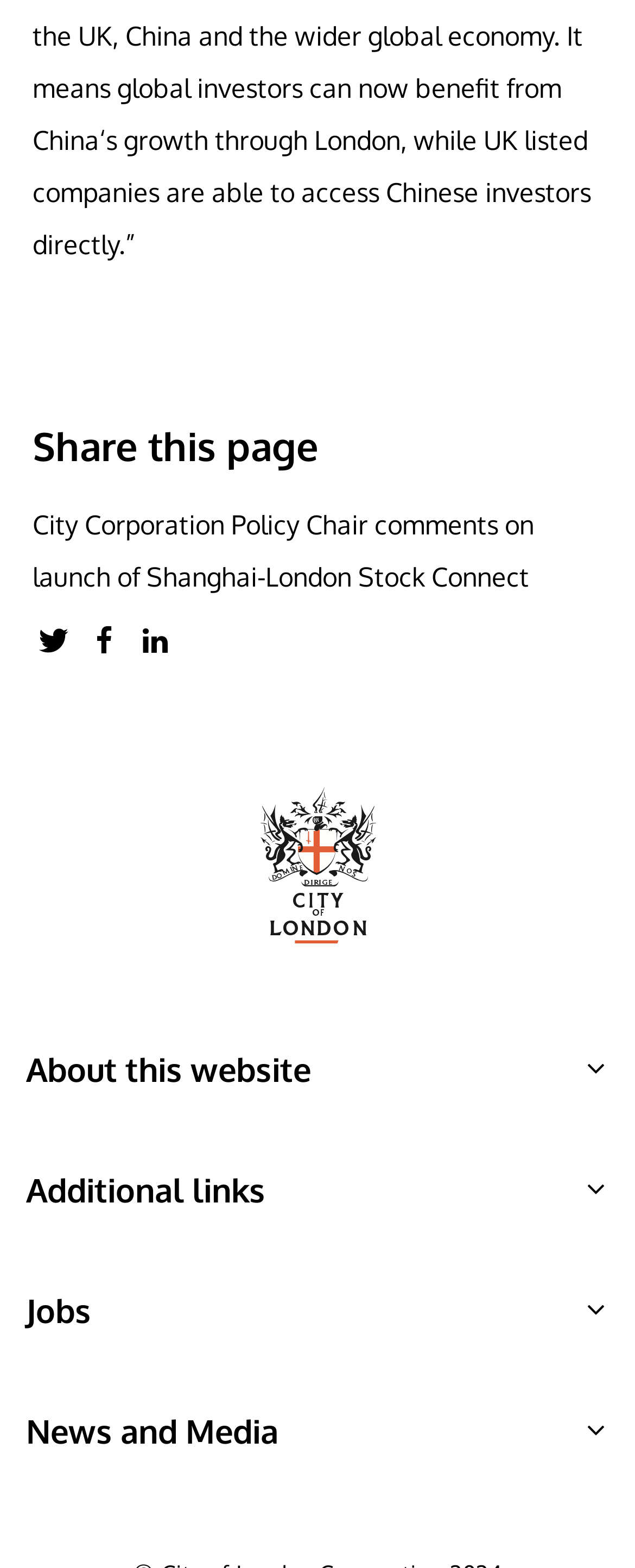Identify the bounding box coordinates for the UI element described as: "News and Media". The coordinates should be provided as four floats between 0 and 1: [left, top, right, bottom].

[0.041, 0.882, 0.959, 0.942]